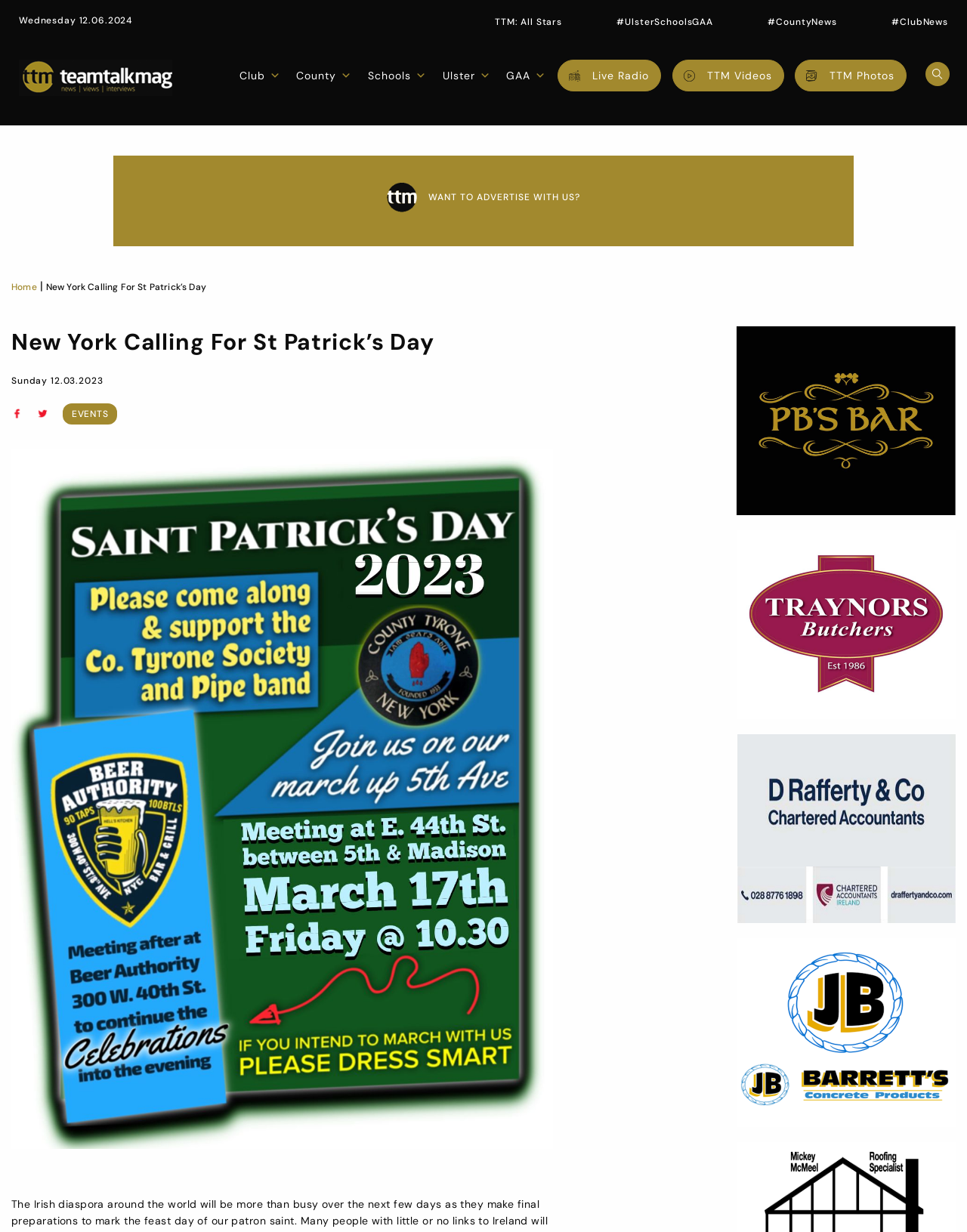Find the main header of the webpage and produce its text content.

New York Calling For St Patrick’s Day